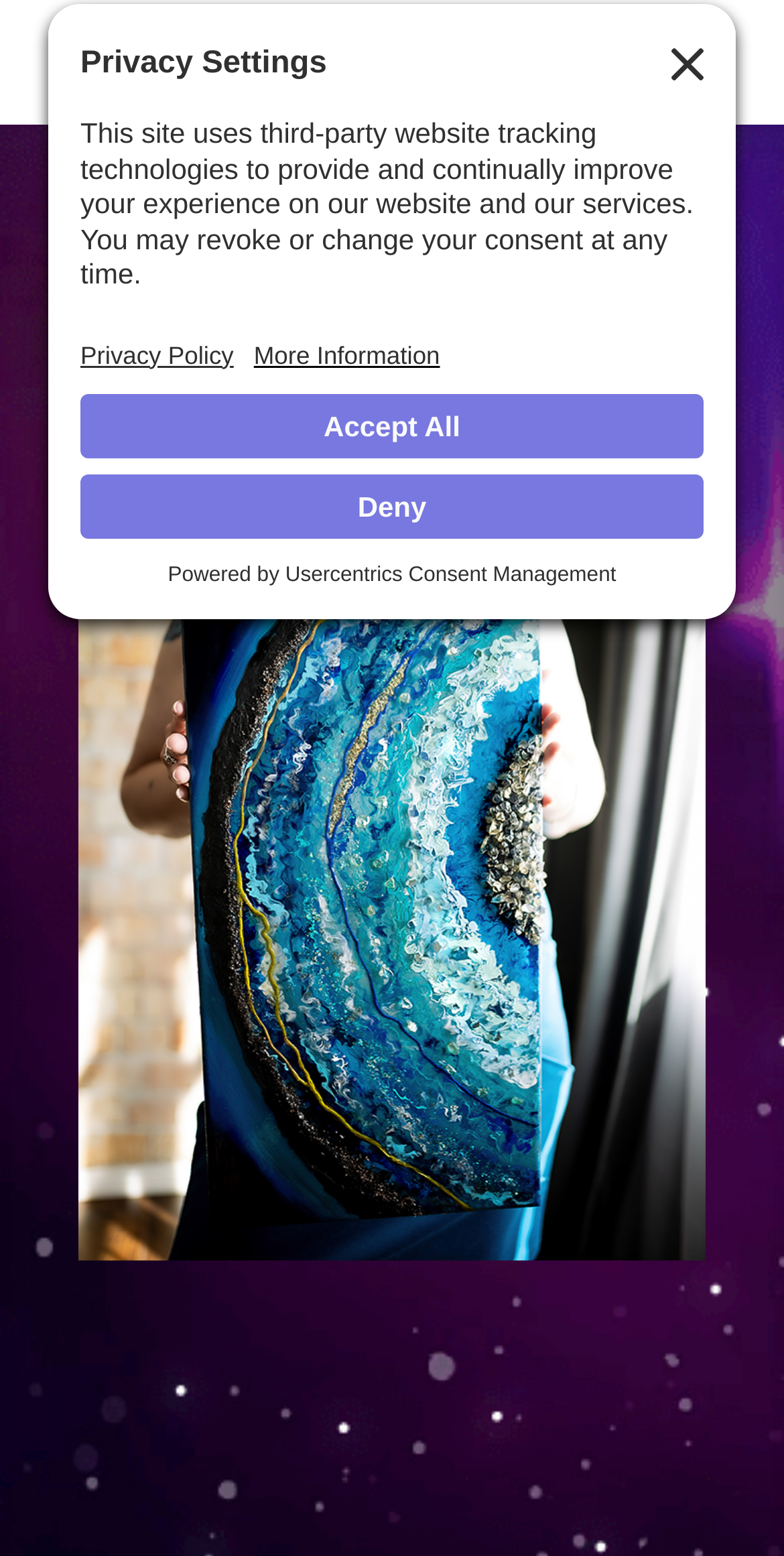Find the bounding box coordinates for the HTML element specified by: "aria-label="Close Layer"".

[0.856, 0.023, 0.897, 0.06]